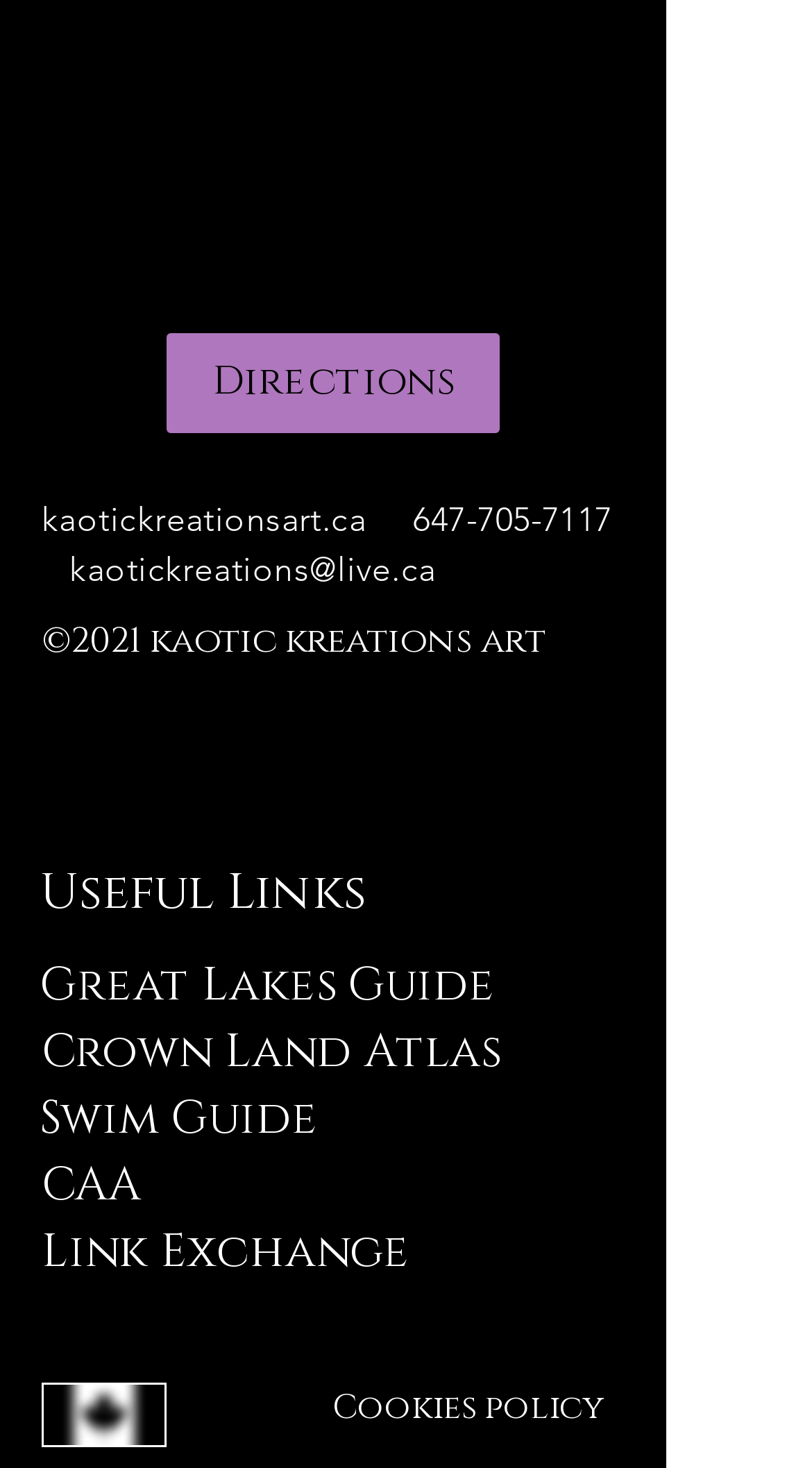Provide the bounding box coordinates of the HTML element this sentence describes: "647-705-7117".

[0.509, 0.34, 0.754, 0.367]